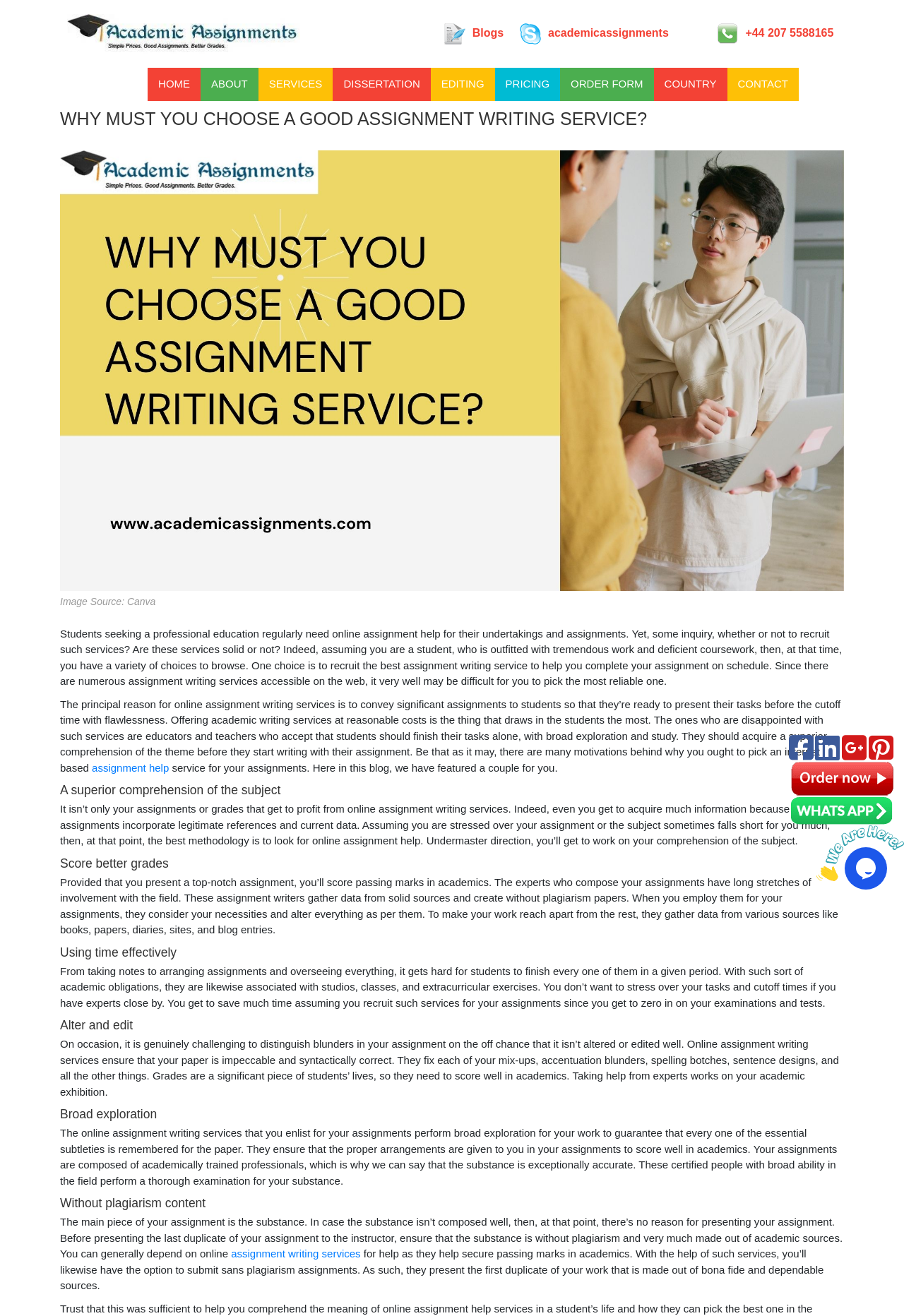Specify the bounding box coordinates (top-left x, top-left y, bottom-right x, bottom-right y) of the UI element in the screenshot that matches this description: arXiv reaDer

None